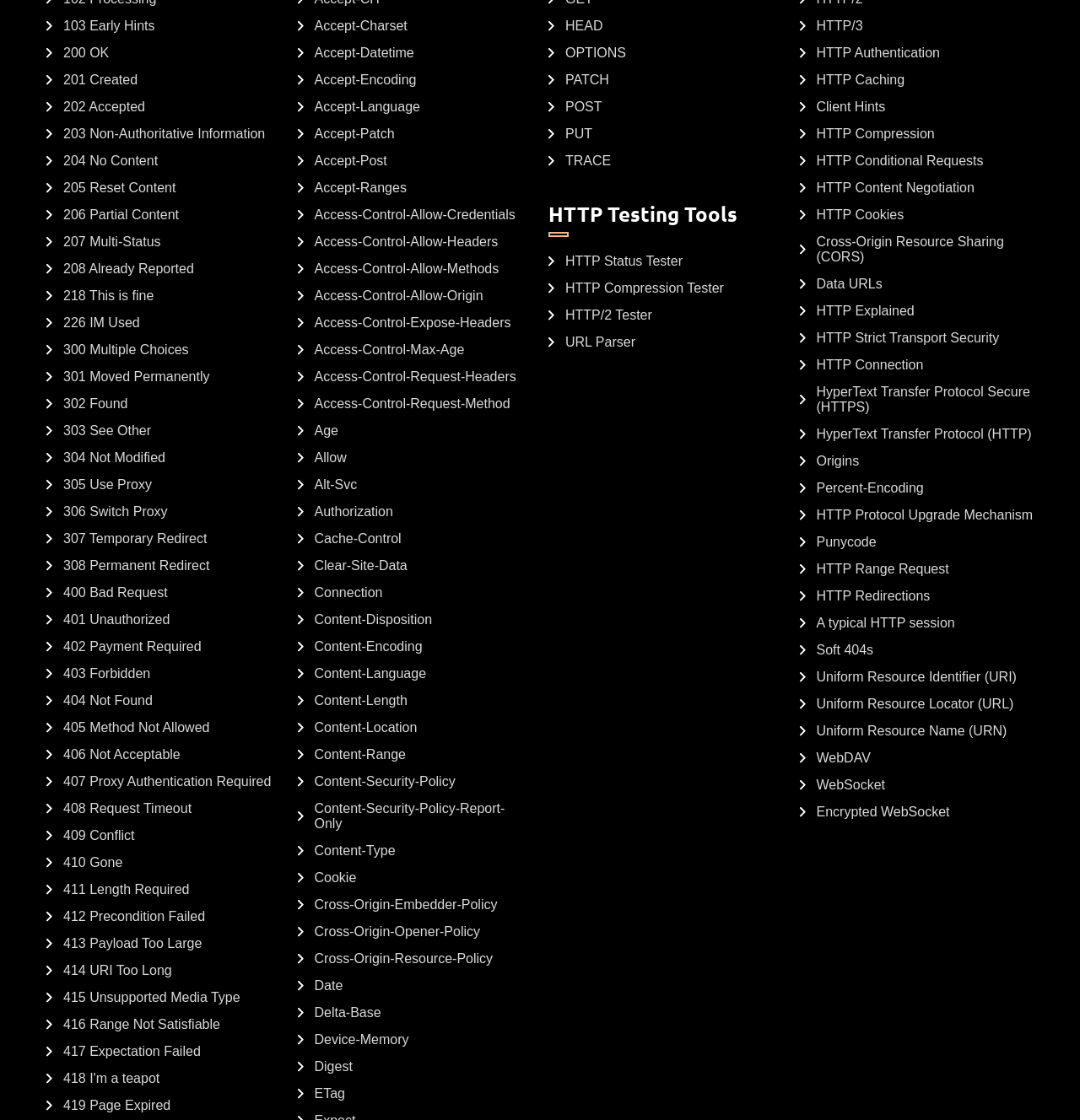What is the first HTTP status code listed?
Answer briefly with a single word or phrase based on the image.

103 Early Hints